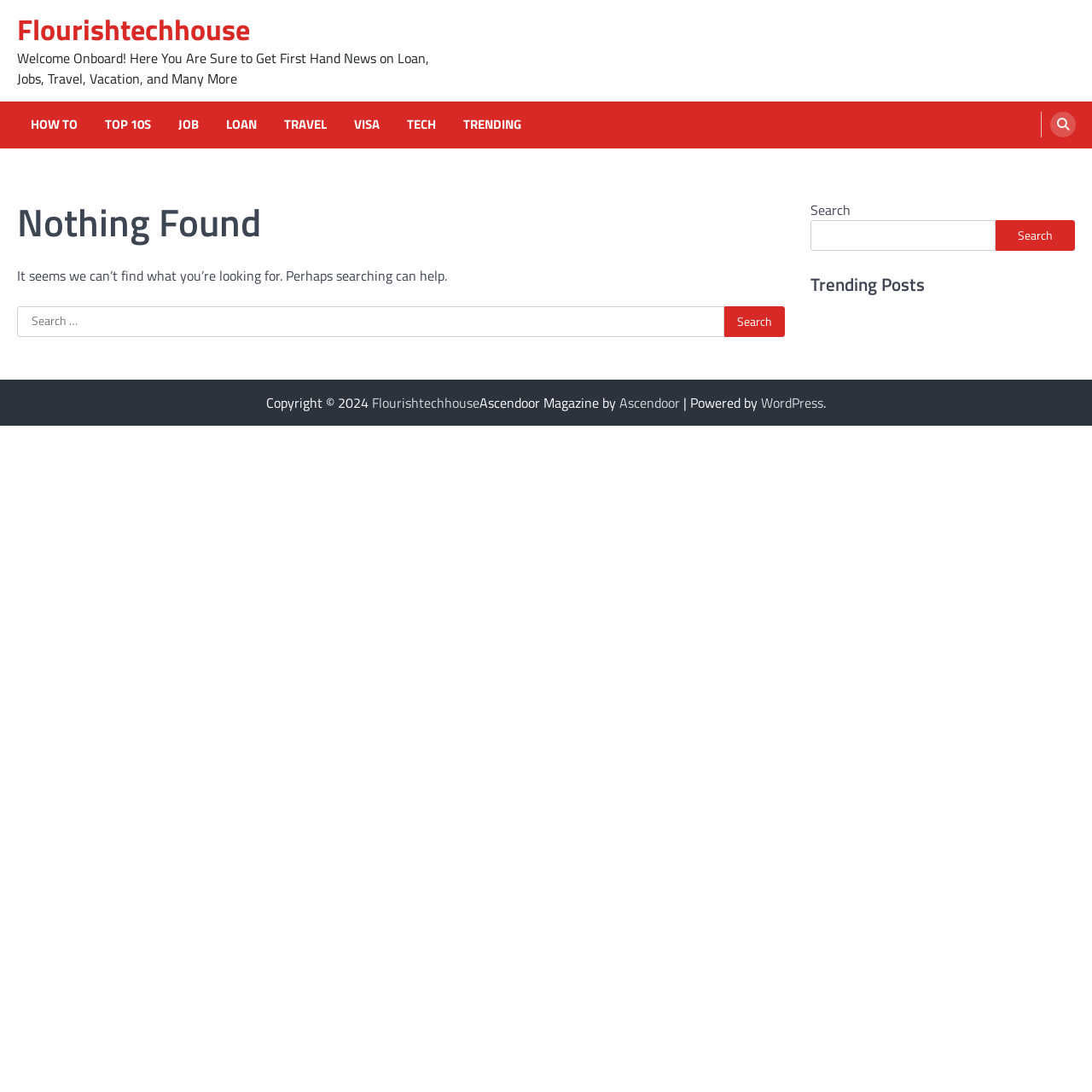Provide the bounding box for the UI element matching this description: "That's ok".

None